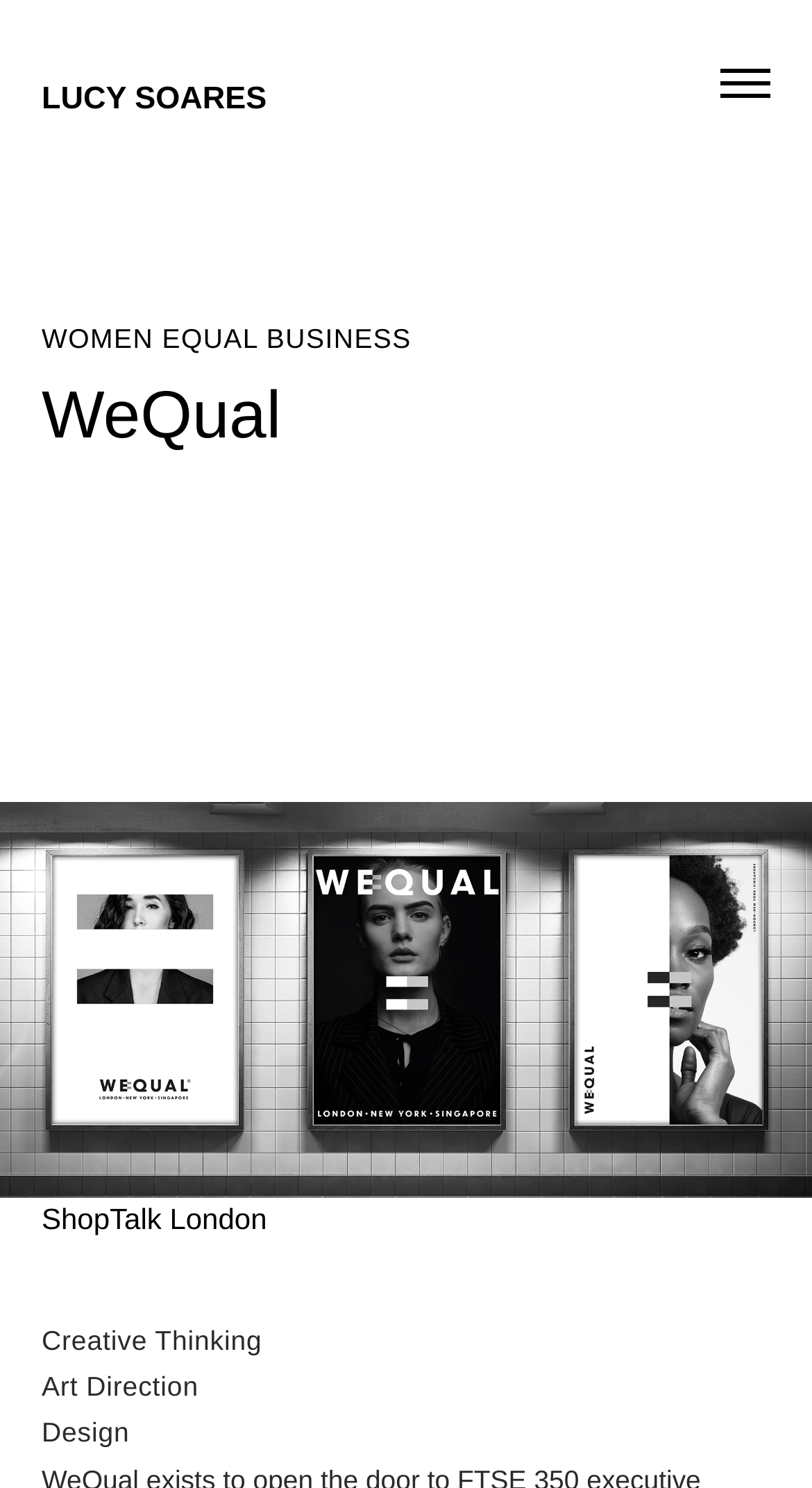Respond with a single word or phrase to the following question: What is the name of the person featured on this webpage?

Lucy Soares